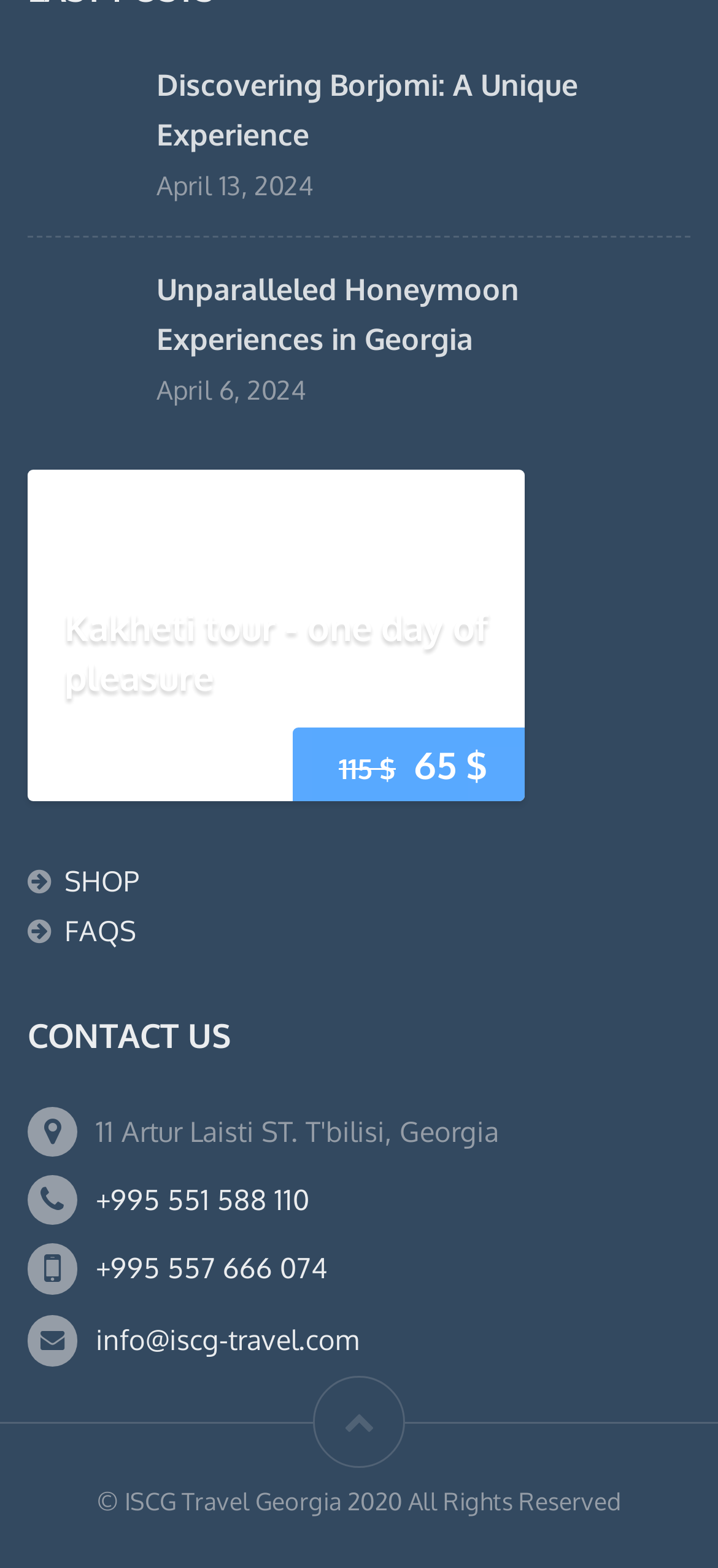What is the name of the travel agency?
Please give a detailed and elaborate answer to the question.

The webpage contains a copyright notice '© ISCG Travel Georgia 2020 All Rights Reserved', which indicates that the travel agency is named ISCG Travel Georgia.